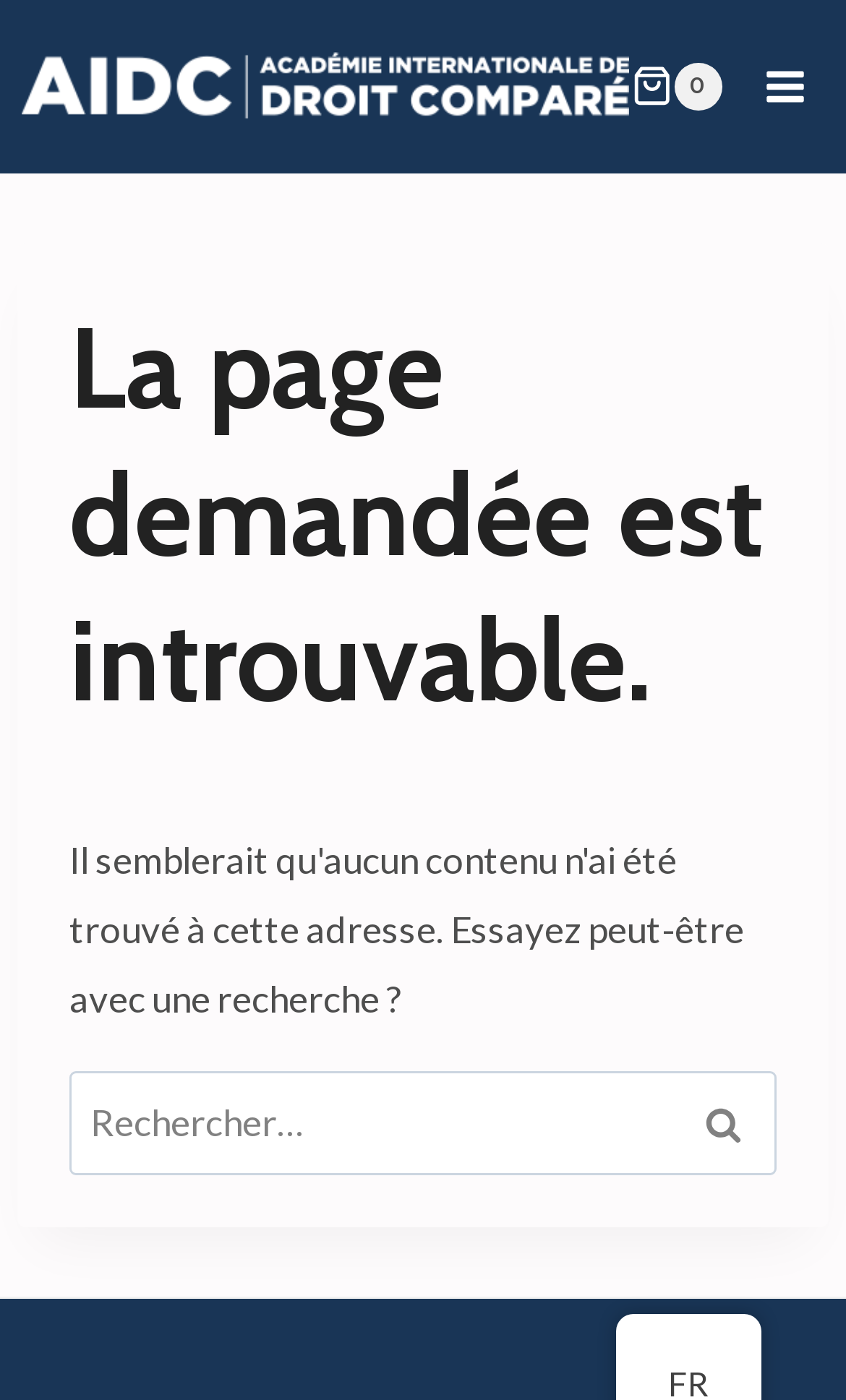What is the name of the organization? Examine the screenshot and reply using just one word or a brief phrase.

AIDC-IACL